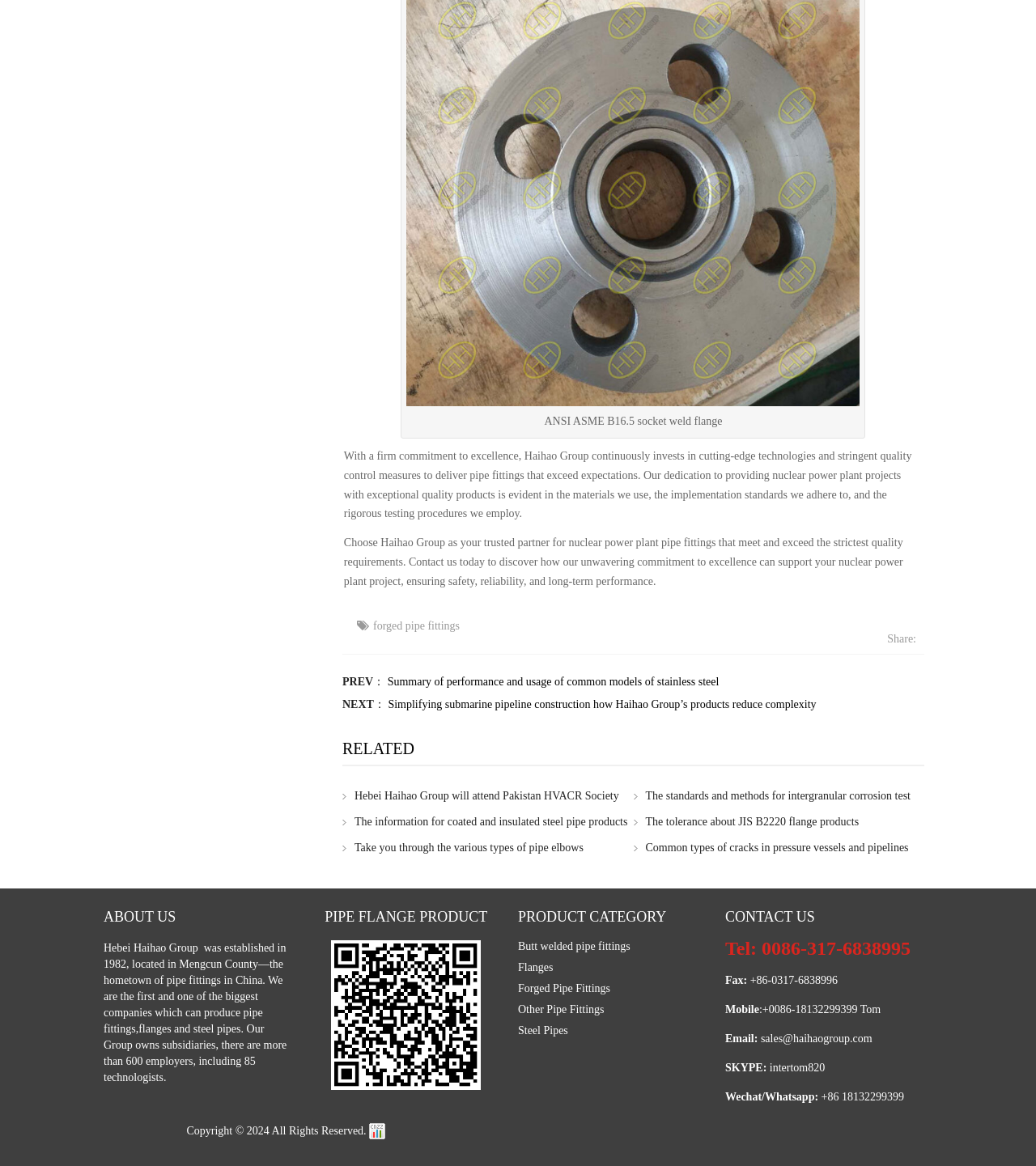Using details from the image, please answer the following question comprehensively:
When was the company established?

According to the 'ABOUT US' section, Hebei Haihao Group was established in 1982, making it a company with a long history and experience in the industry.